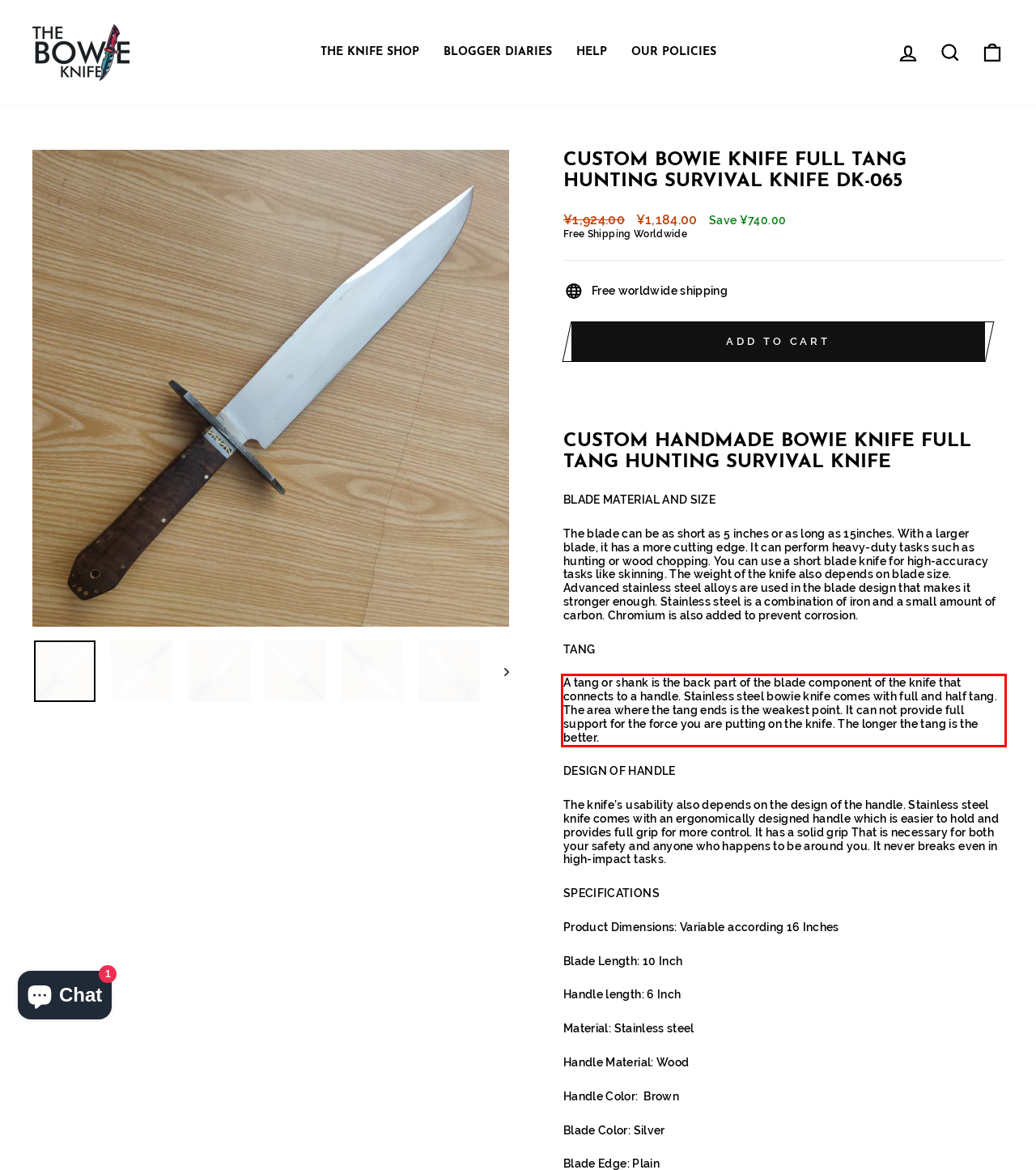Within the screenshot of the webpage, locate the red bounding box and use OCR to identify and provide the text content inside it.

A tang or shank is the back part of the blade component of the knife that connects to a handle. Stainless steel bowie knife comes with full and half tang. The area where the tang ends is the weakest point. It can not provide full support for the force you are putting on the knife. The longer the tang is the better.